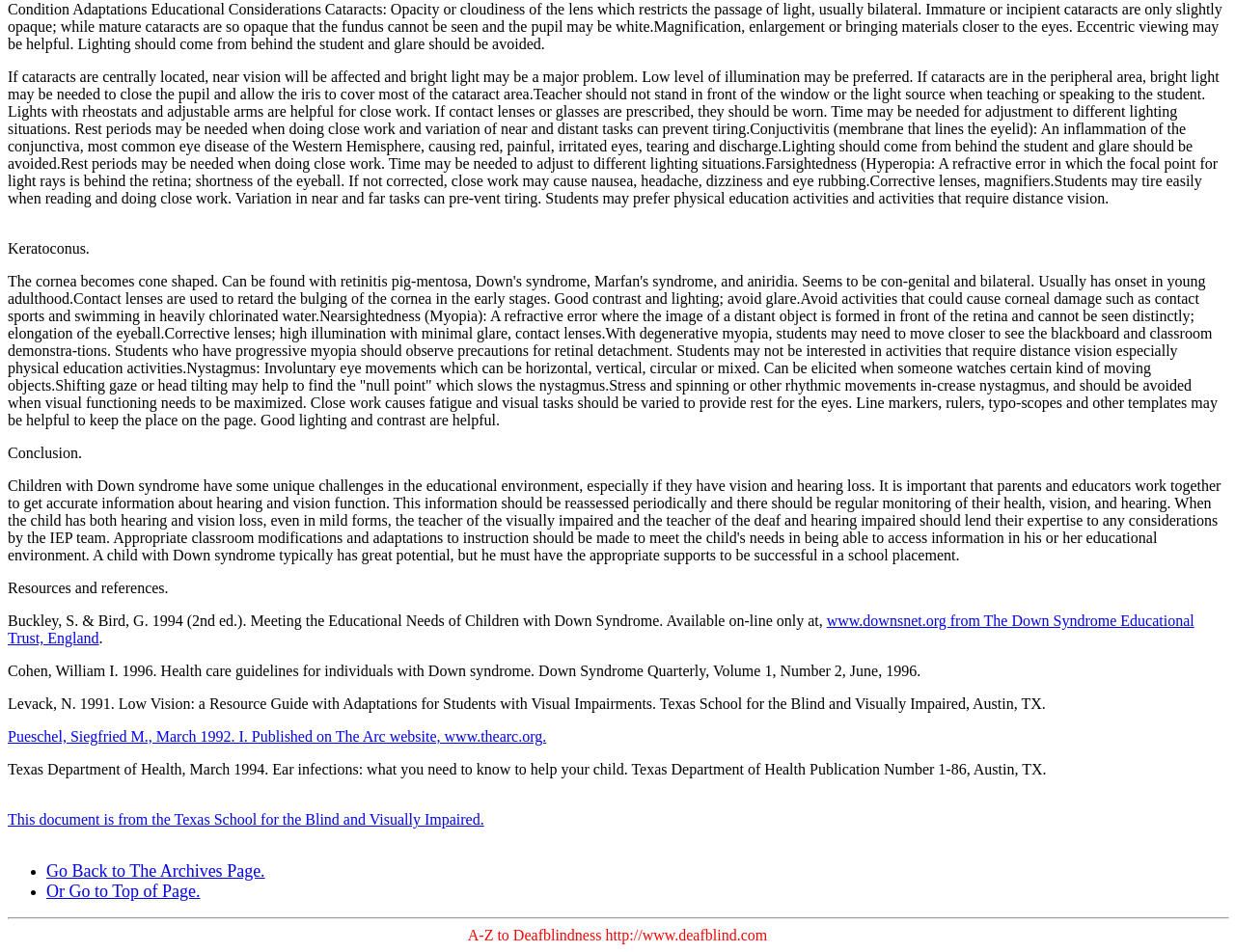Answer the following query with a single word or phrase:
What is recommended for students with farsightedness?

Corrective lenses, magnifiers